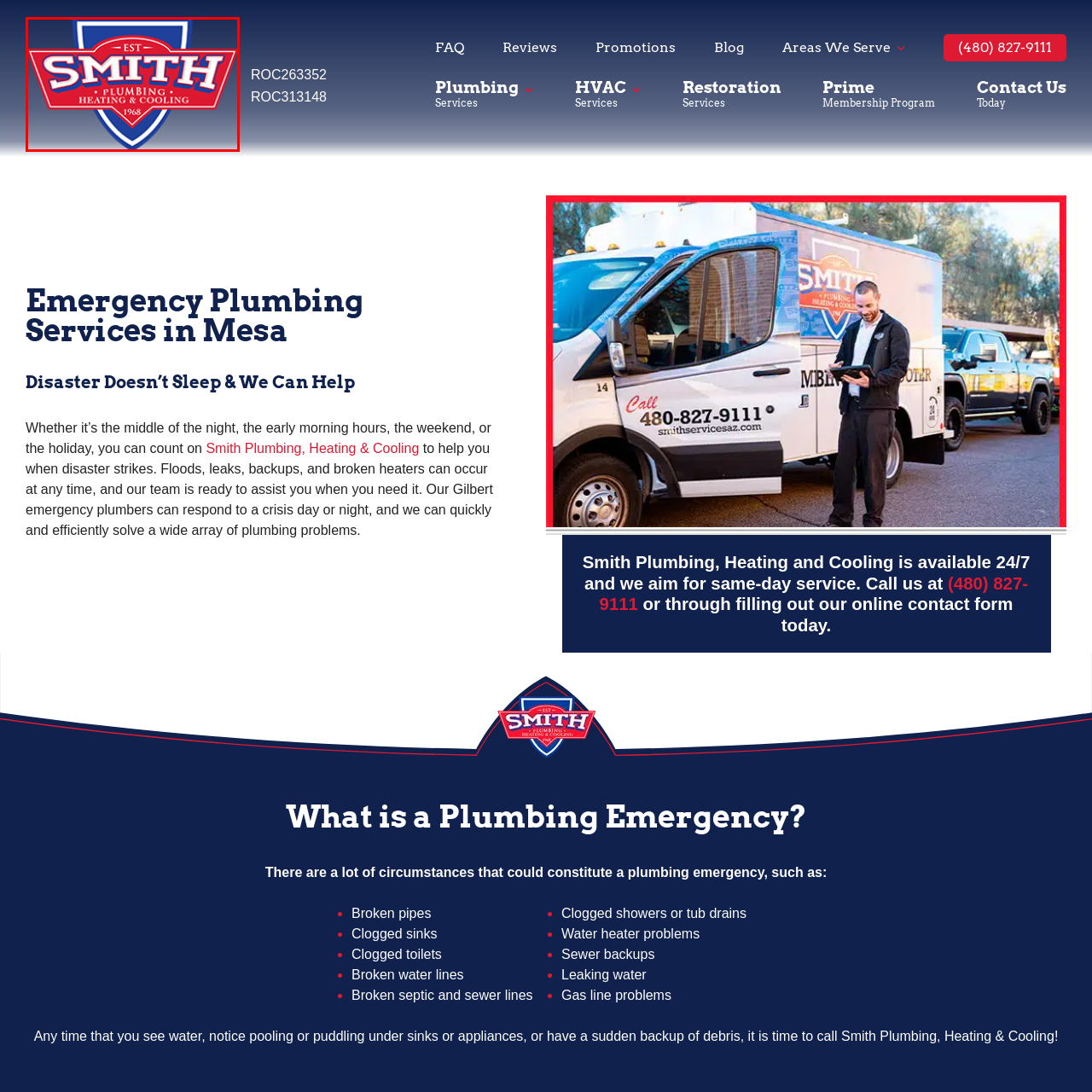Generate a comprehensive caption for the image that is marked by the red border.

The image features the logo of Smith Plumbing, Heating & Cooling, which prominently displays the company's name "SMITH" in large, bold letters. The logo is framed within a shield shape that combines blue and red colors, conveying a sense of trust and reliability. Below the name, the text "PLUMBING & COOLING" is emphasized, indicating the range of services provided by the company. The establishment year "EST 1968" is included in the design, highlighting the company's long-standing history and experience in the industry. This visual identity reflects Smith Plumbing’s commitment to quality service and expertise in emergency plumbing services.